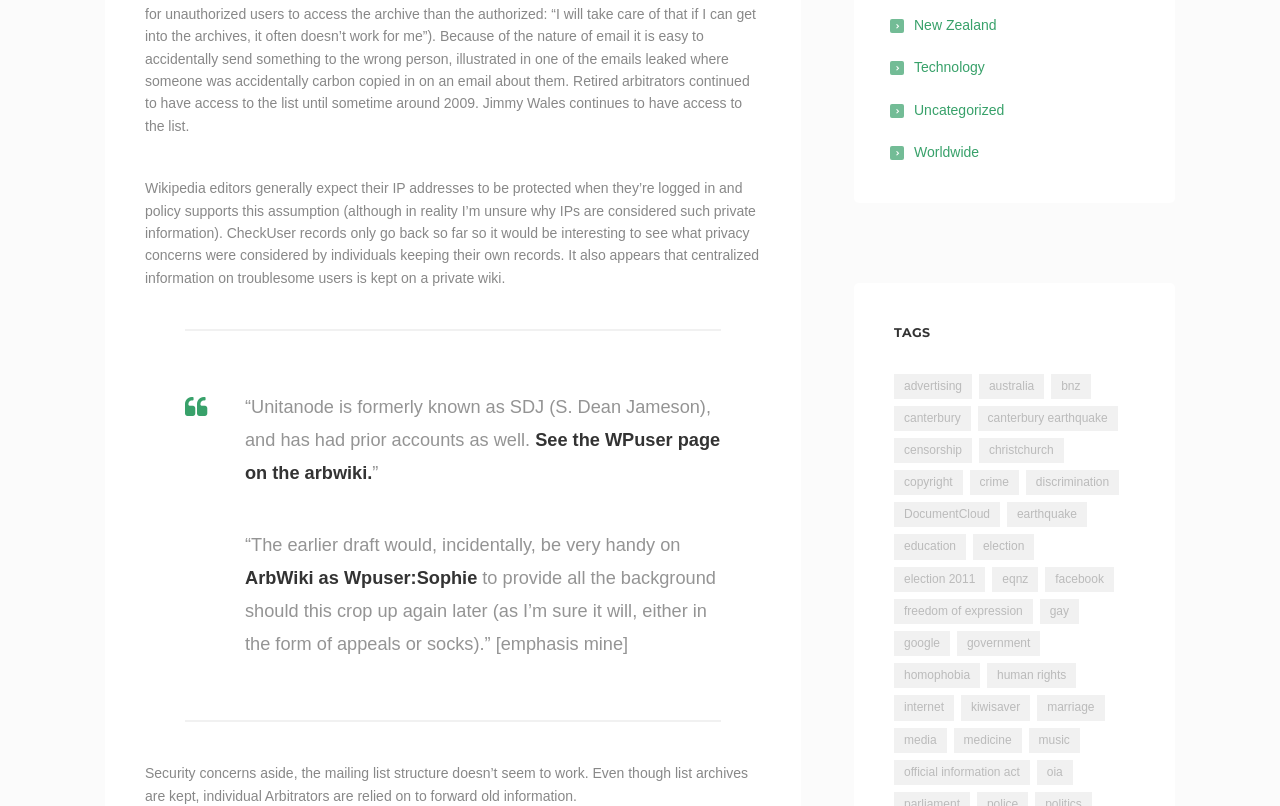Determine the bounding box coordinates of the clickable area required to perform the following instruction: "Explore the 'internet' category". The coordinates should be represented as four float numbers between 0 and 1: [left, top, right, bottom].

[0.698, 0.863, 0.745, 0.894]